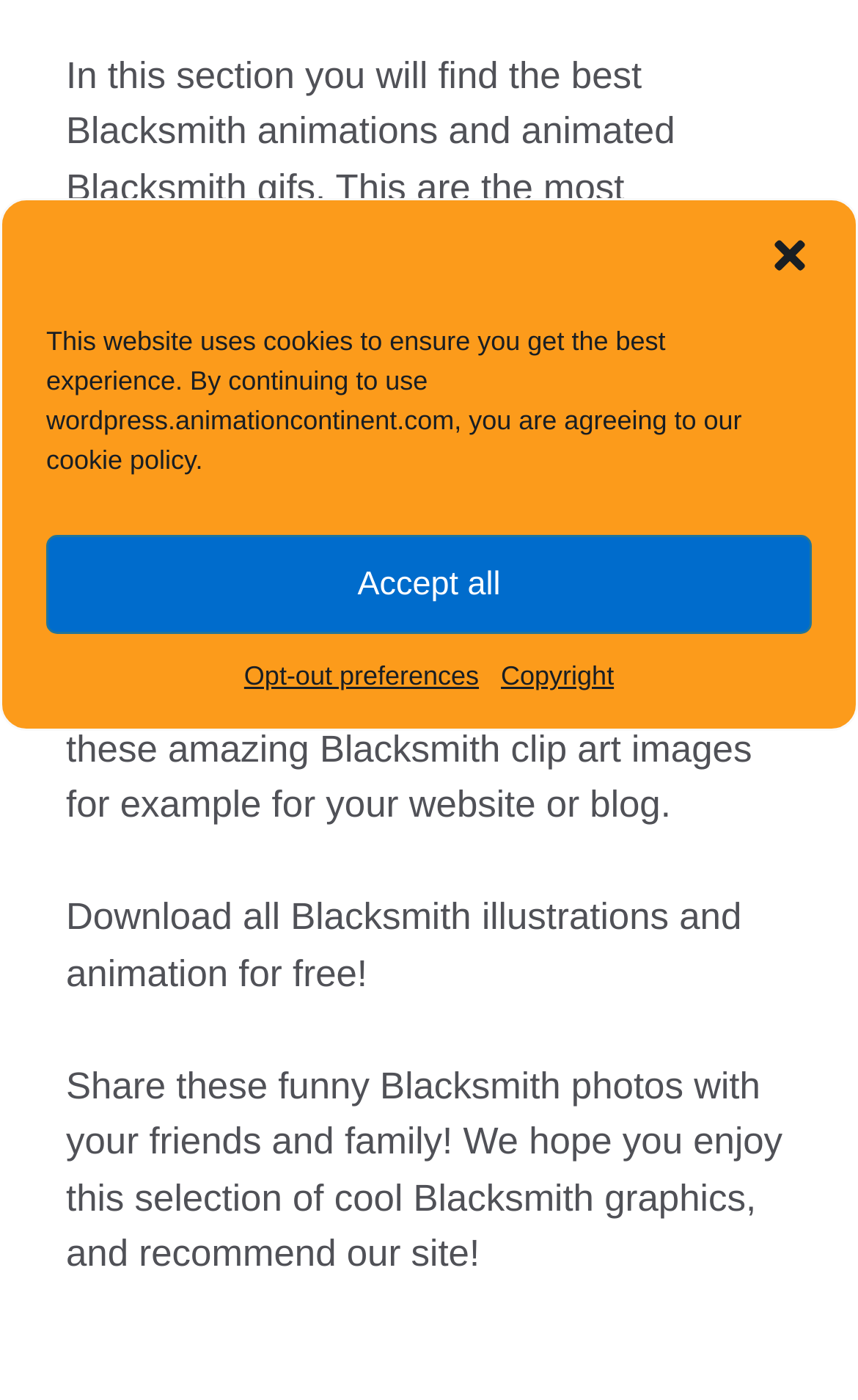Please provide the bounding box coordinates in the format (top-left x, top-left y, bottom-right x, bottom-right y). Remember, all values are floating point numbers between 0 and 1. What is the bounding box coordinate of the region described as: Copyright

[0.584, 0.469, 0.716, 0.497]